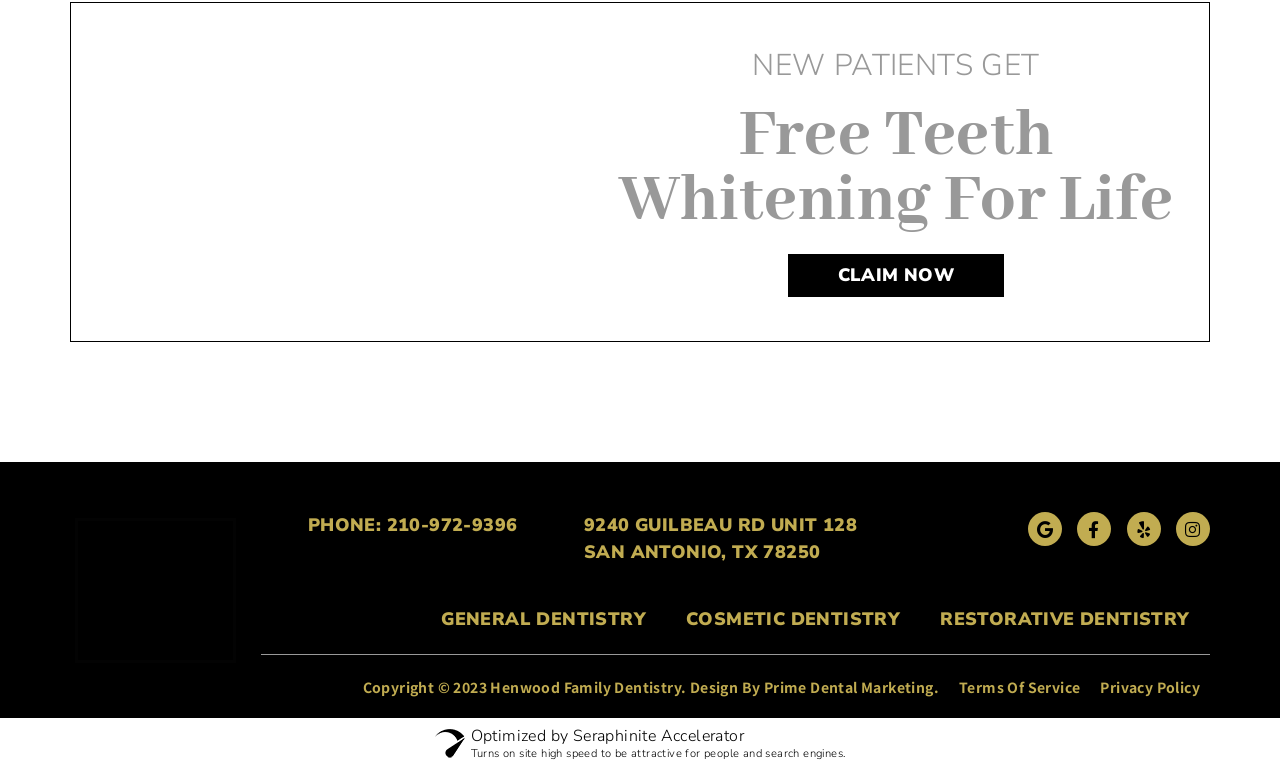What is the offer for new patients?
Give a single word or phrase as your answer by examining the image.

Free Teeth Whitening For Life